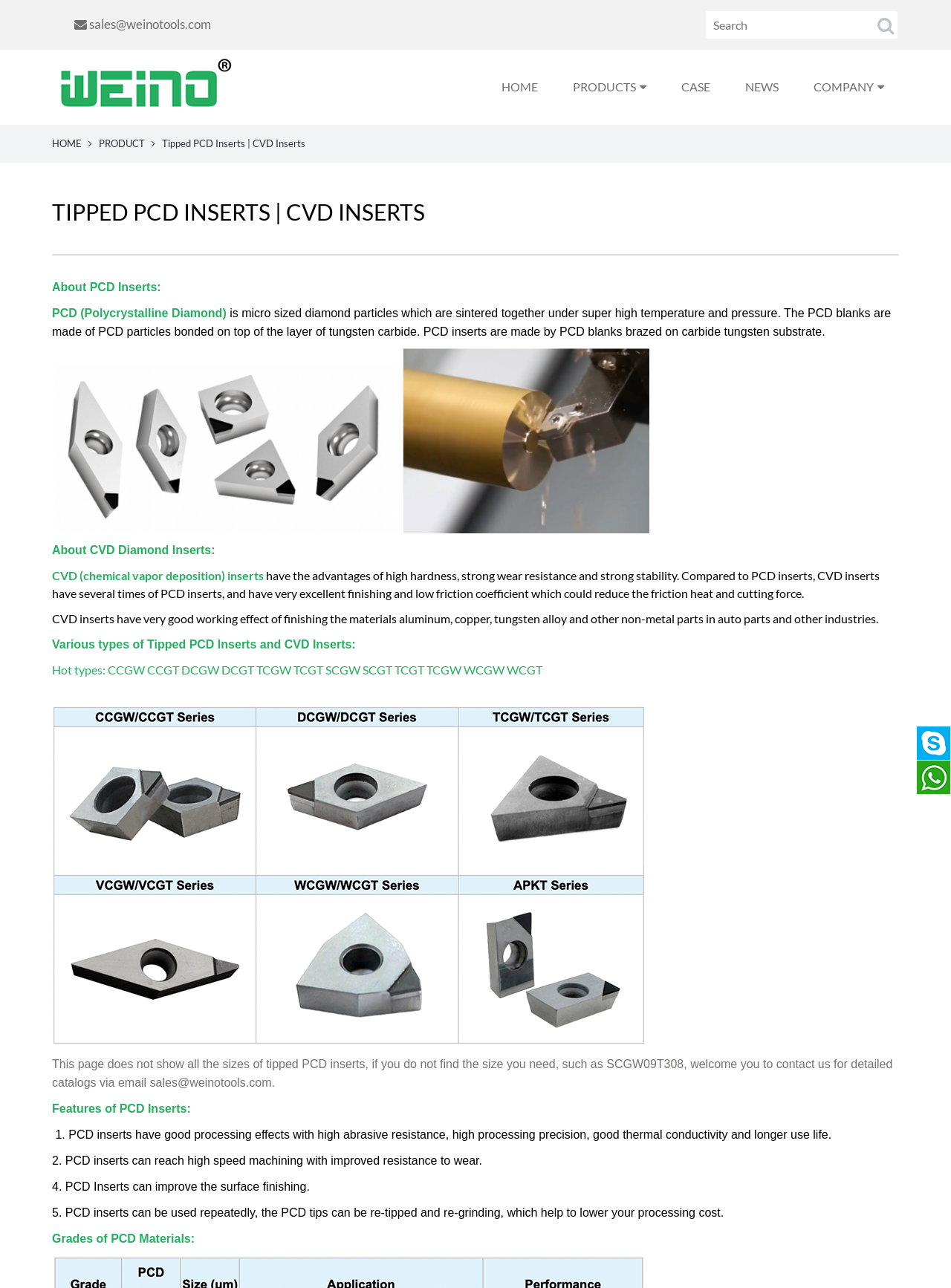What is the purpose of PCD inserts?
Please provide a detailed and comprehensive answer to the question.

I found the purpose of PCD inserts by reading the text '2. PCD inserts can reach high speed machining with improved resistance to wear.' which is located at the bottom of the webpage.